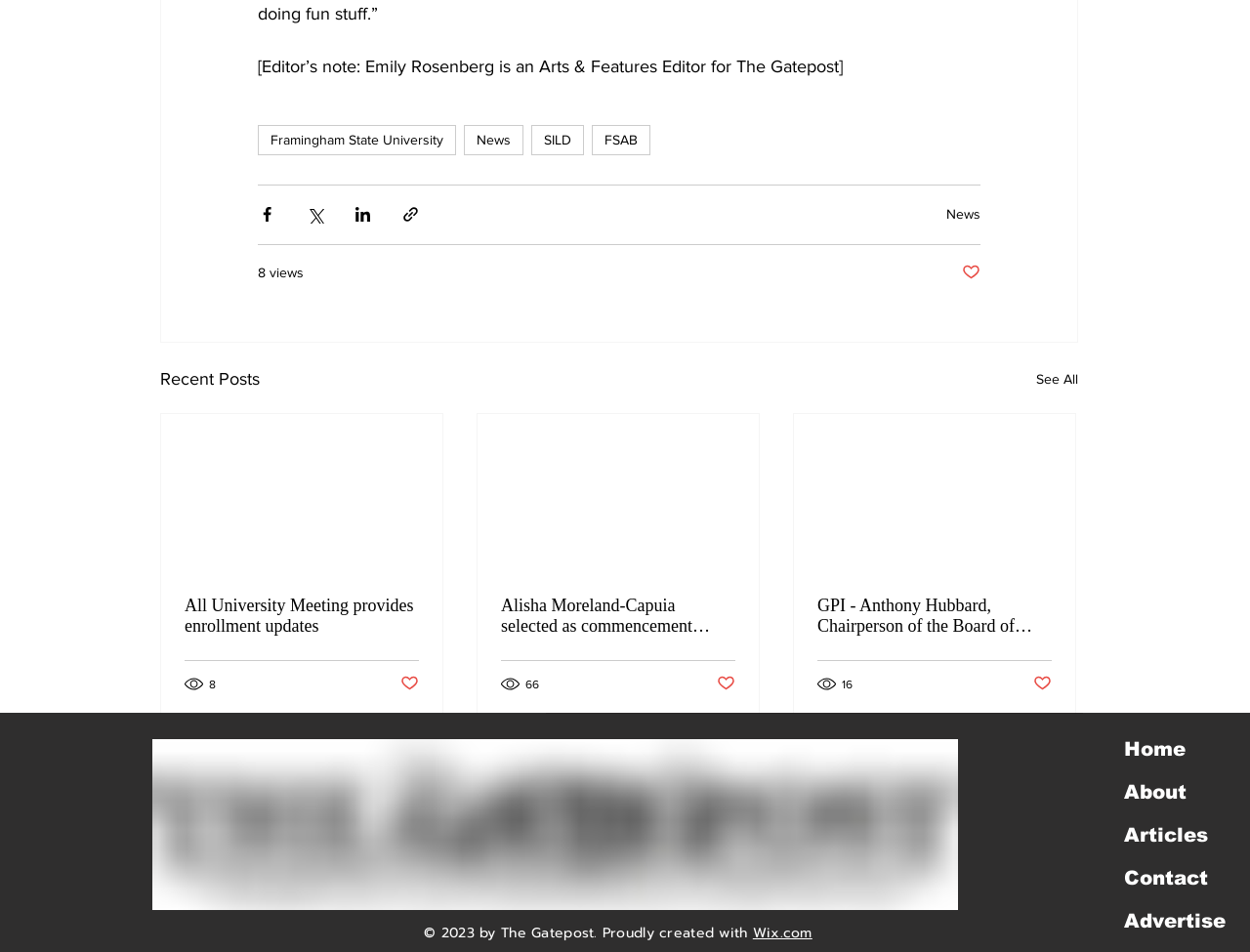Please locate the bounding box coordinates of the element's region that needs to be clicked to follow the instruction: "Share via Twitter". The bounding box coordinates should be provided as four float numbers between 0 and 1, i.e., [left, top, right, bottom].

[0.245, 0.215, 0.259, 0.235]